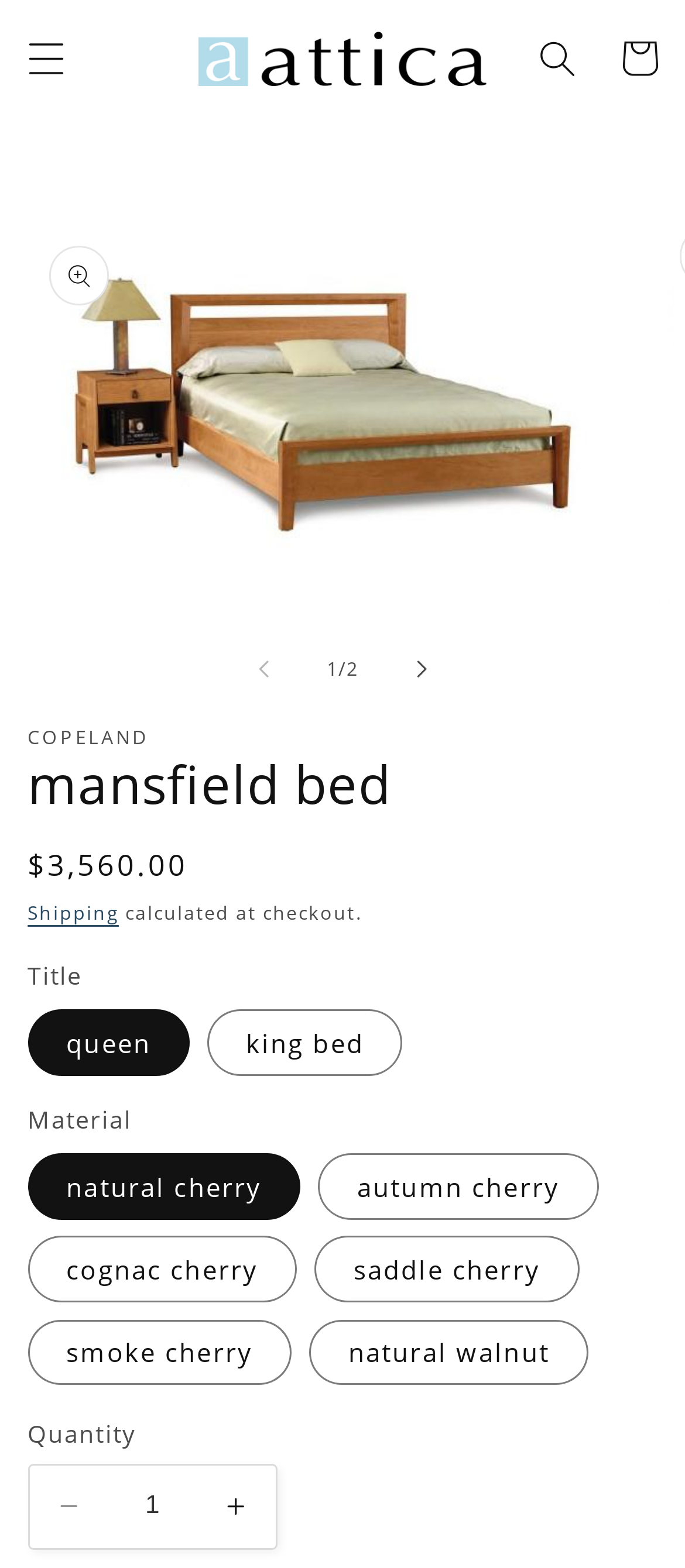What is the default material of the bed?
Based on the image, provide a one-word or brief-phrase response.

Natural cherry